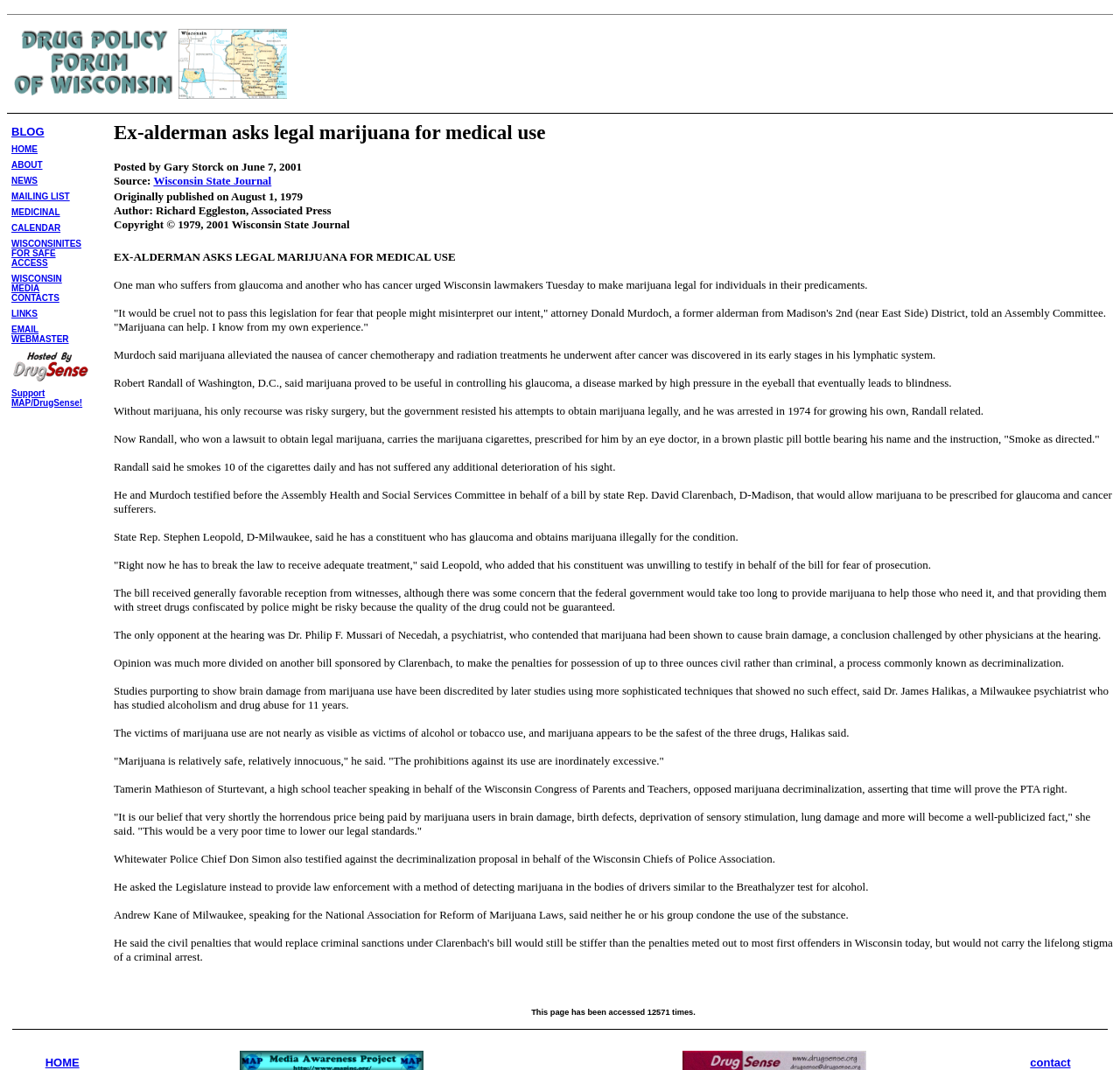Could you provide the bounding box coordinates for the portion of the screen to click to complete this instruction: "Click the 'NEWS' link"?

[0.01, 0.16, 0.034, 0.174]